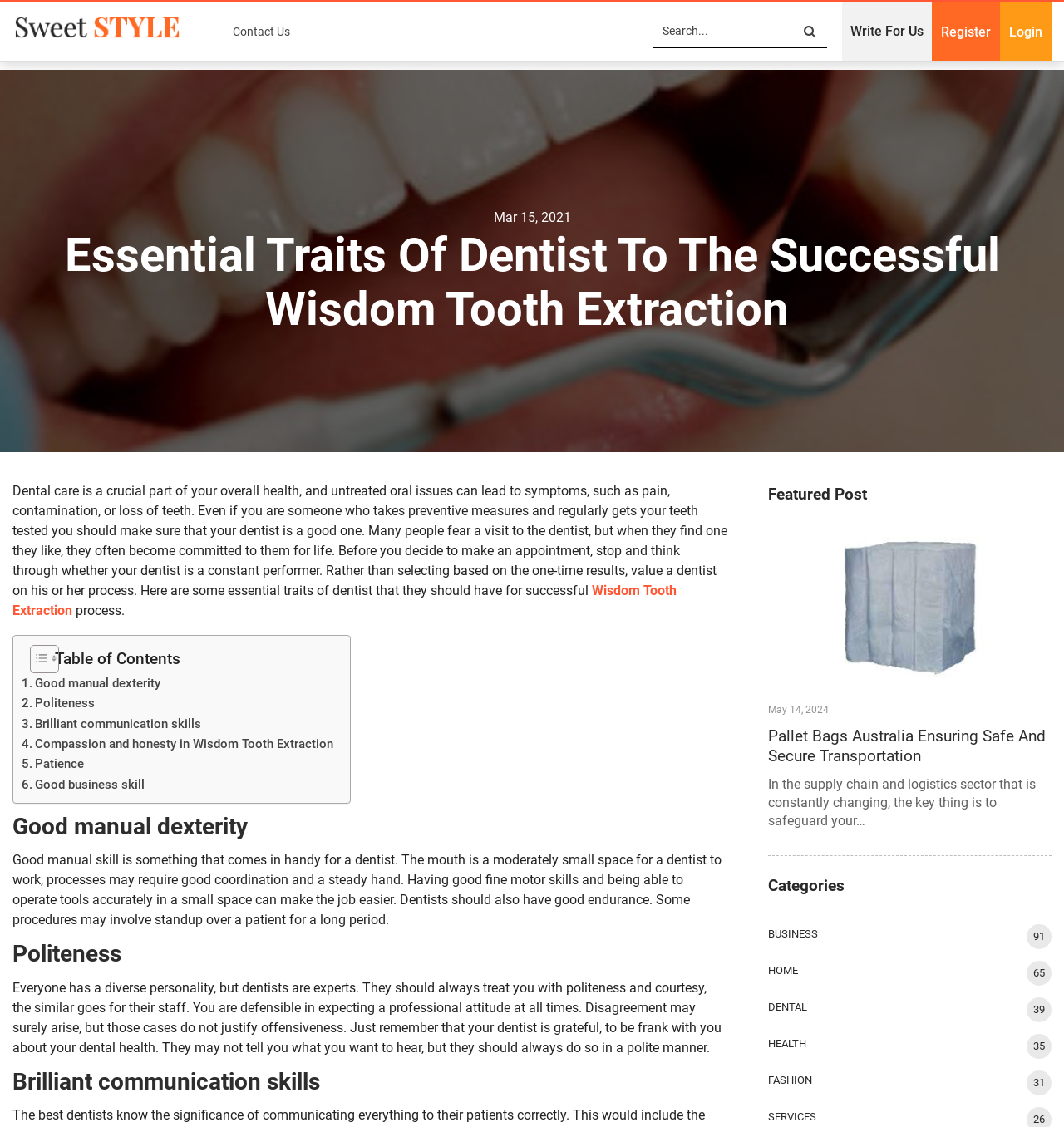Kindly respond to the following question with a single word or a brief phrase: 
What is the purpose of a dentist?

To ensure good oral health